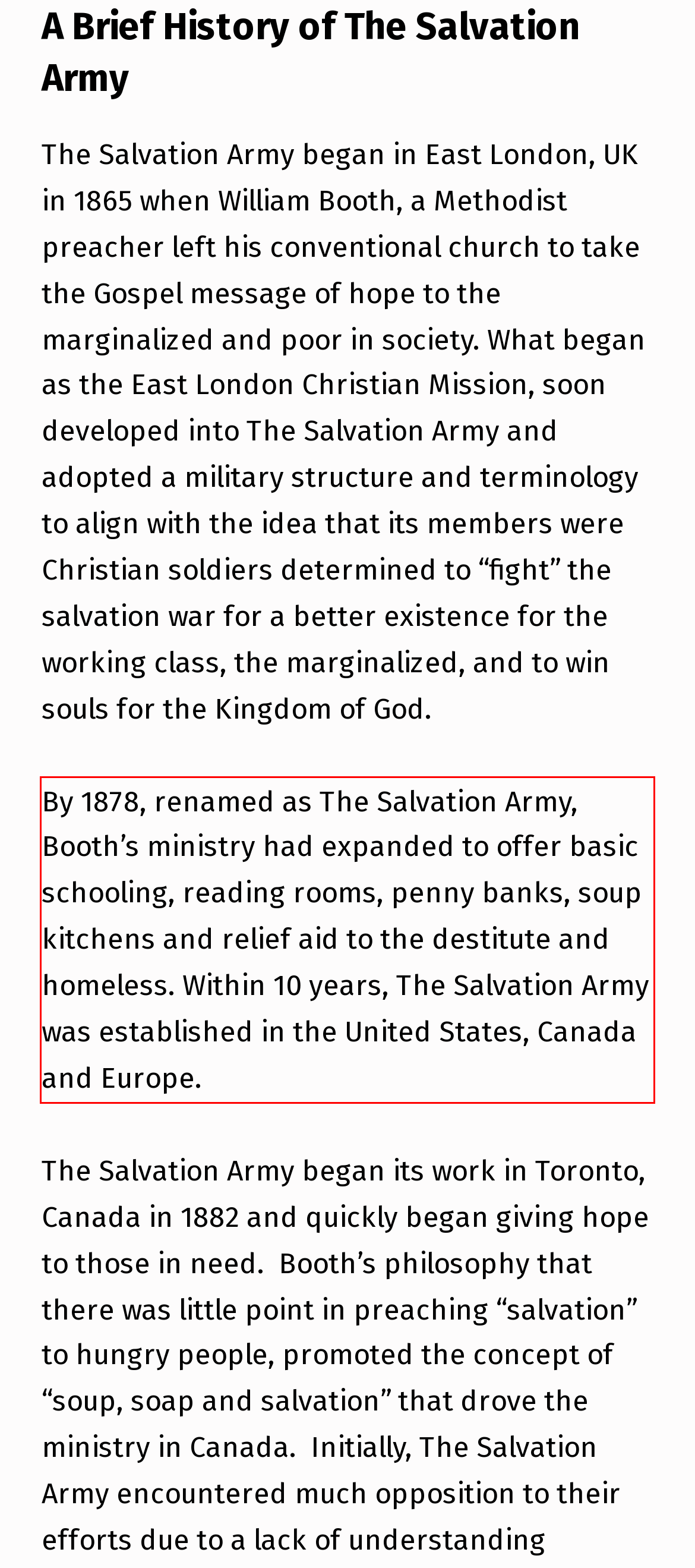You are presented with a screenshot containing a red rectangle. Extract the text found inside this red bounding box.

By 1878, renamed as The Salvation Army, Booth’s ministry had expanded to offer basic schooling, reading rooms, penny banks, soup kitchens and relief aid to the destitute and homeless. Within 10 years, The Salvation Army was established in the United States, Canada and Europe.